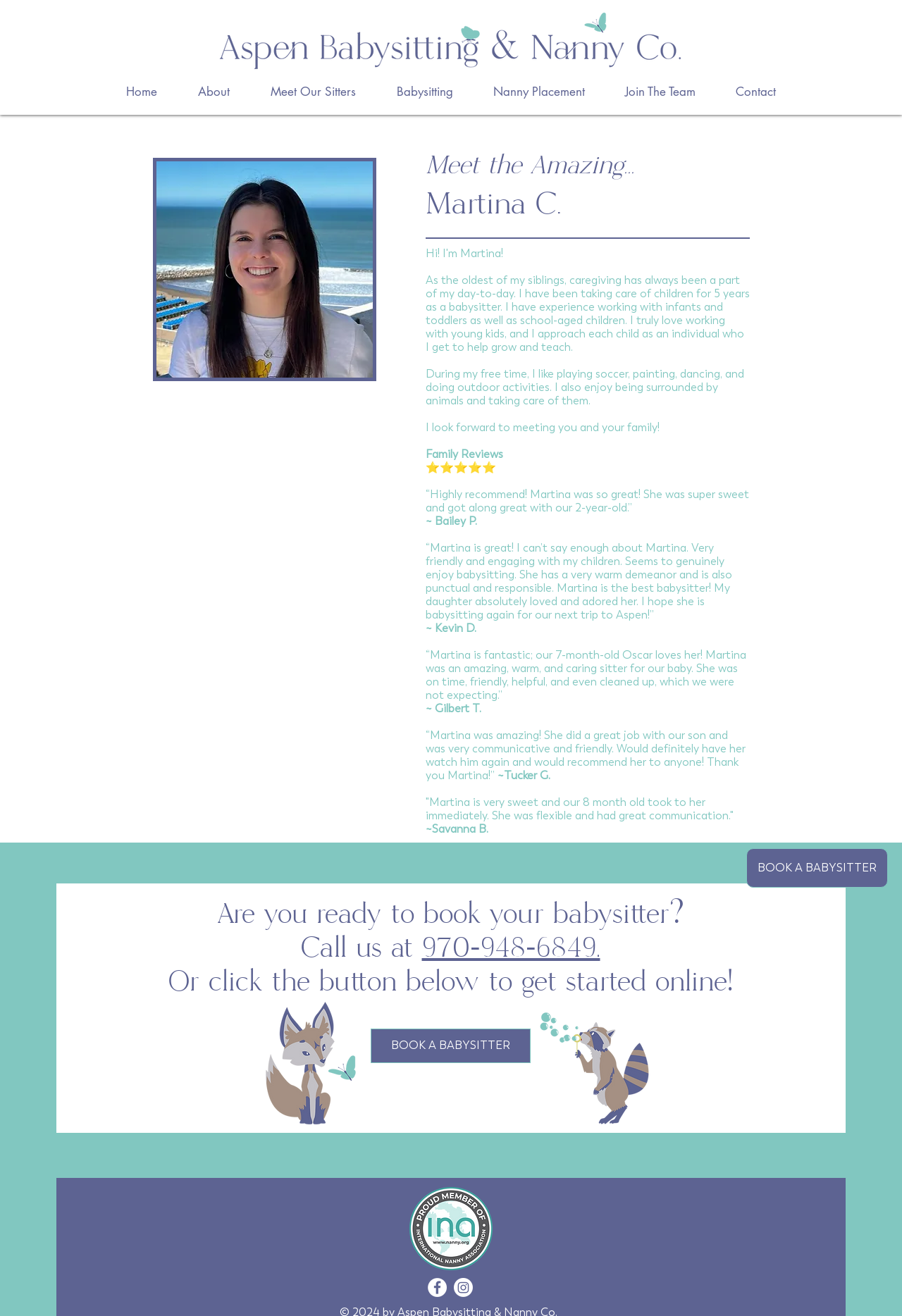What is the organization that Martina is a member of?
Kindly offer a detailed explanation using the data available in the image.

The organization can be found in the image element with the text 'INA Member' which is located at the bottom of the webpage.